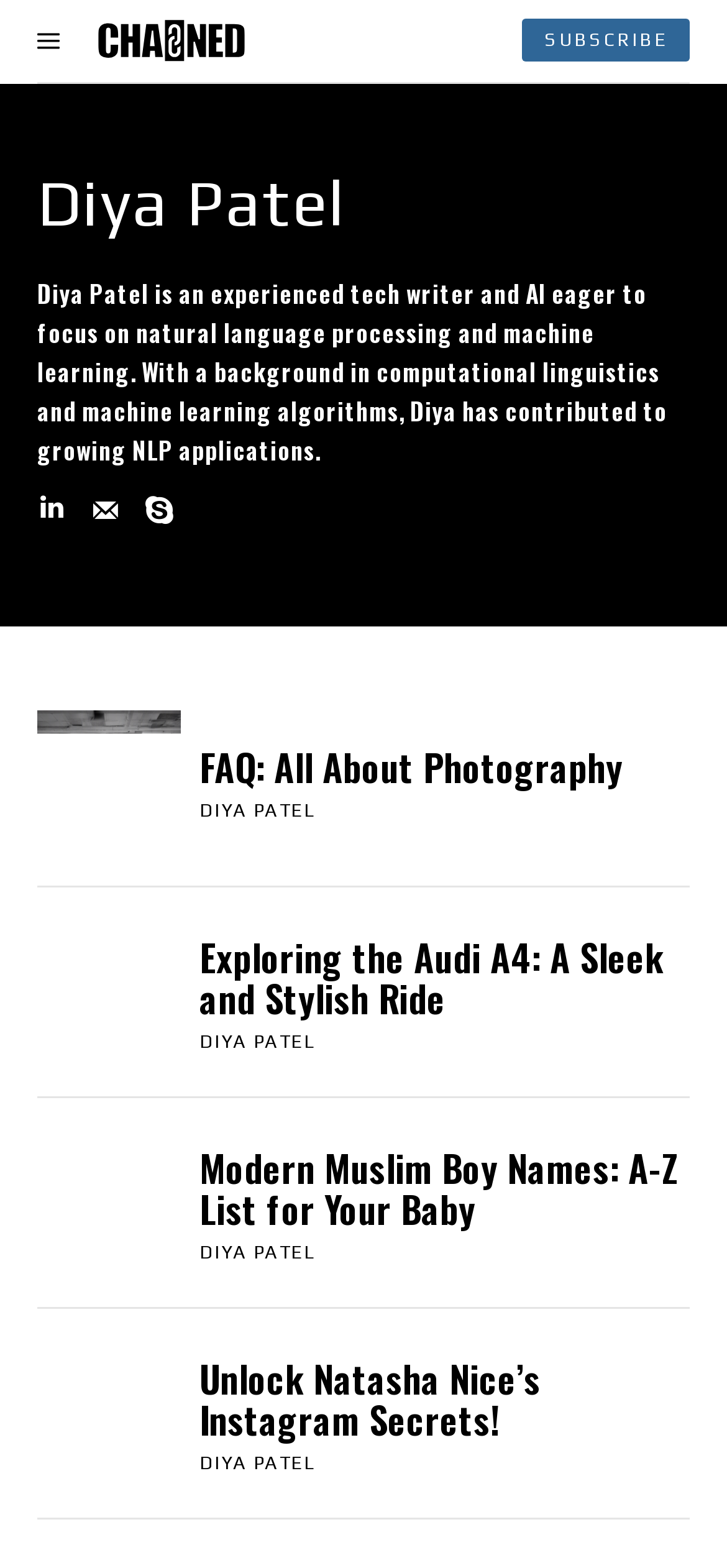Calculate the bounding box coordinates of the UI element given the description: "name="email" placeholder="Enter your email address"".

None